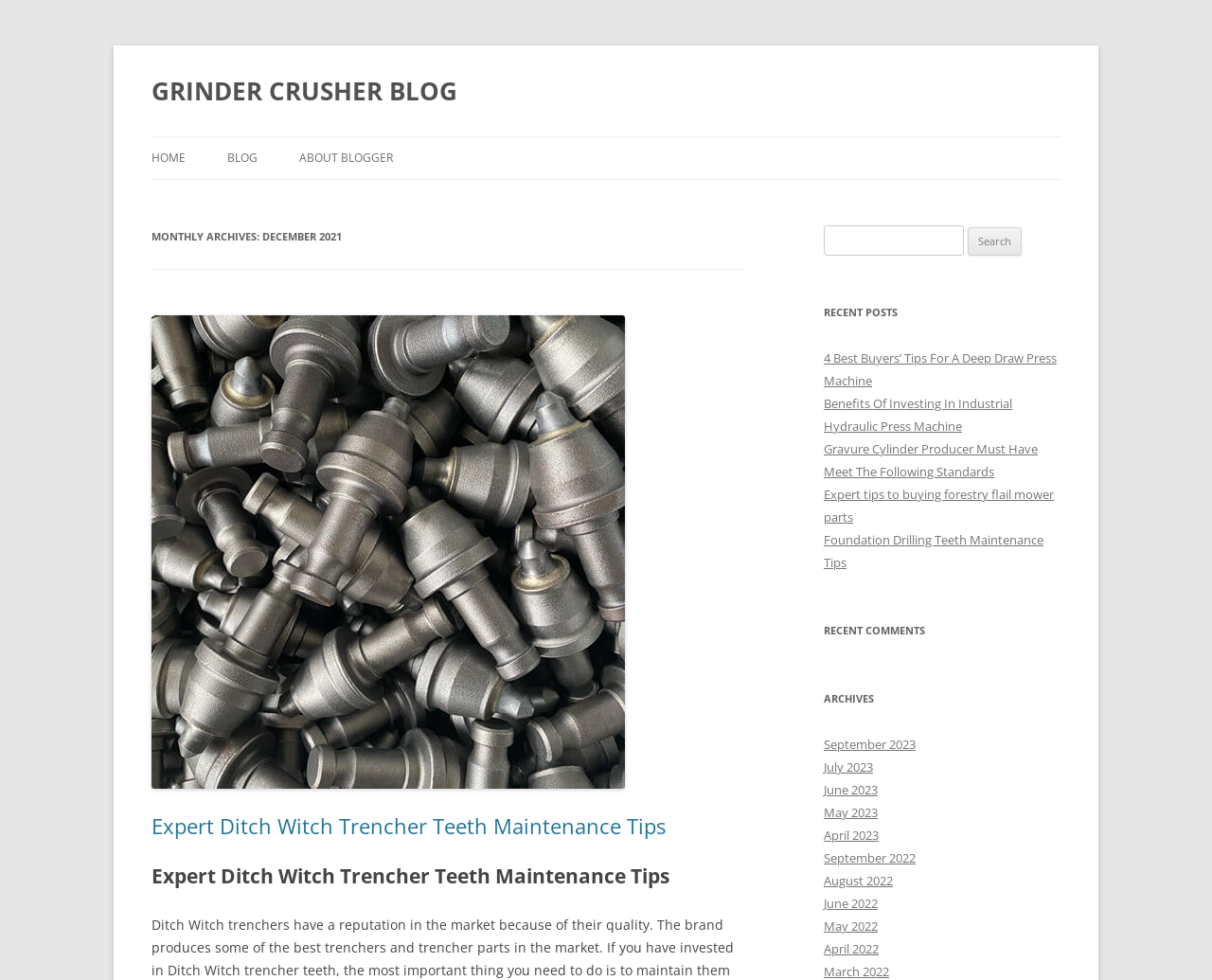Predict the bounding box coordinates of the UI element that matches this description: "Blog". The coordinates should be in the format [left, top, right, bottom] with each value between 0 and 1.

[0.188, 0.14, 0.212, 0.183]